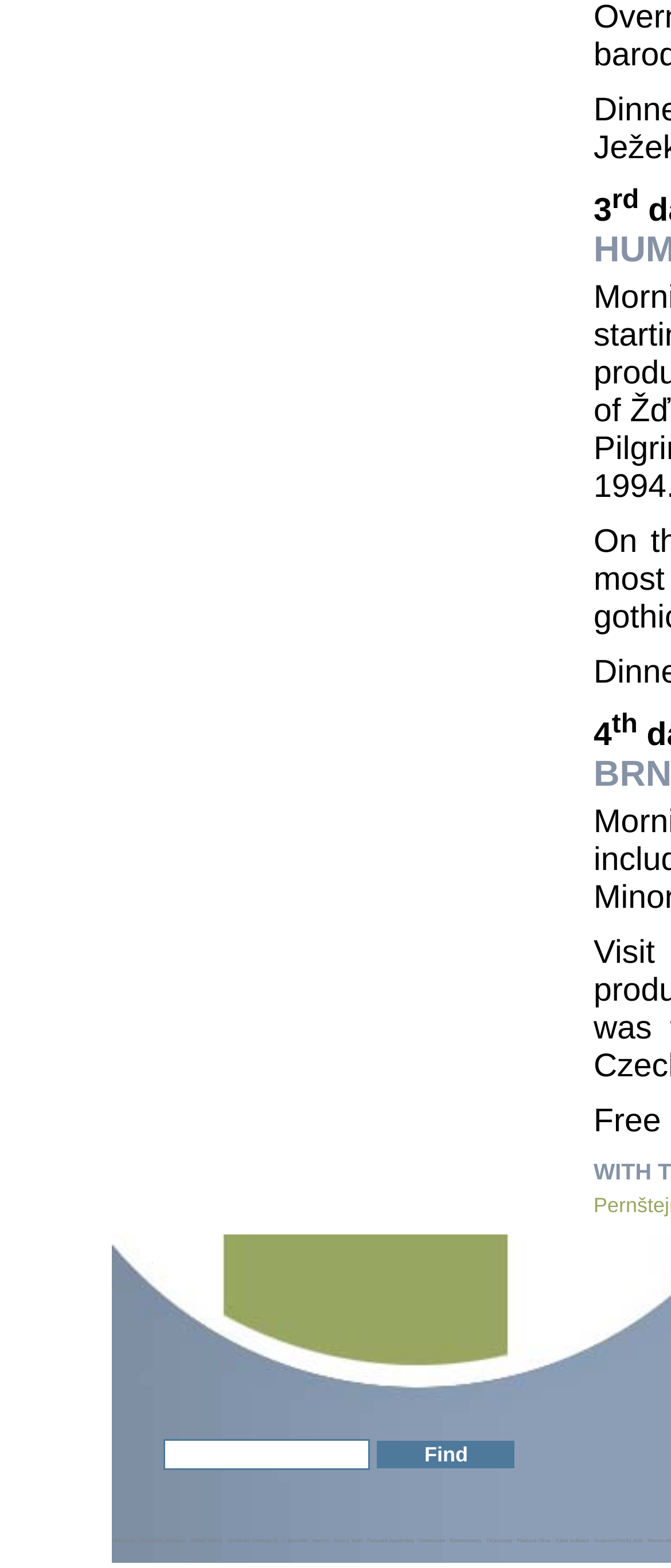Please respond to the question using a single word or phrase:
What is the purpose of the textbox?

Input